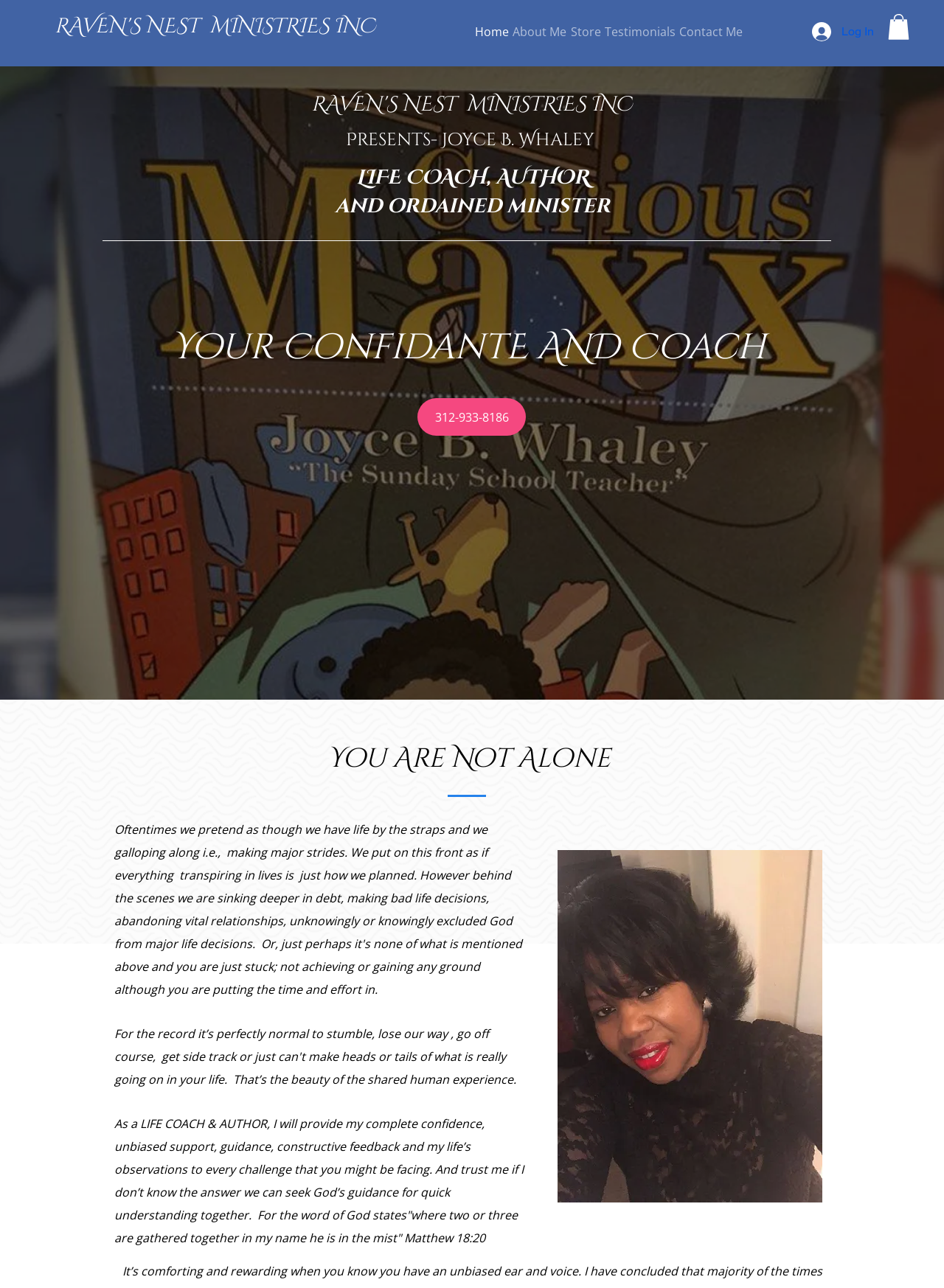Find the bounding box coordinates for the HTML element specified by: "here".

None